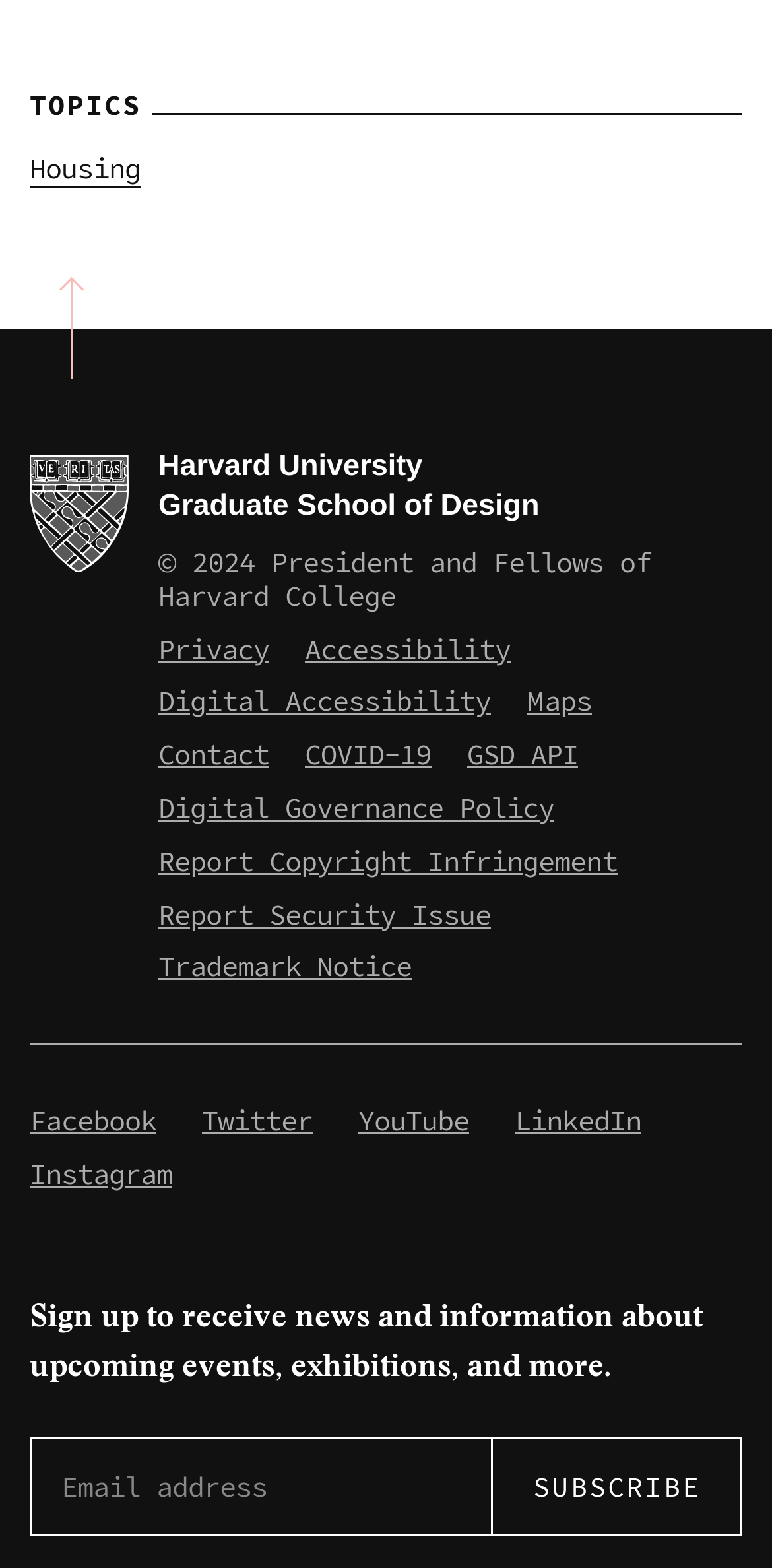Find the bounding box of the UI element described as: "Digital Governance Policy". The bounding box coordinates should be given as four float values between 0 and 1, i.e., [left, top, right, bottom].

[0.205, 0.504, 0.718, 0.527]